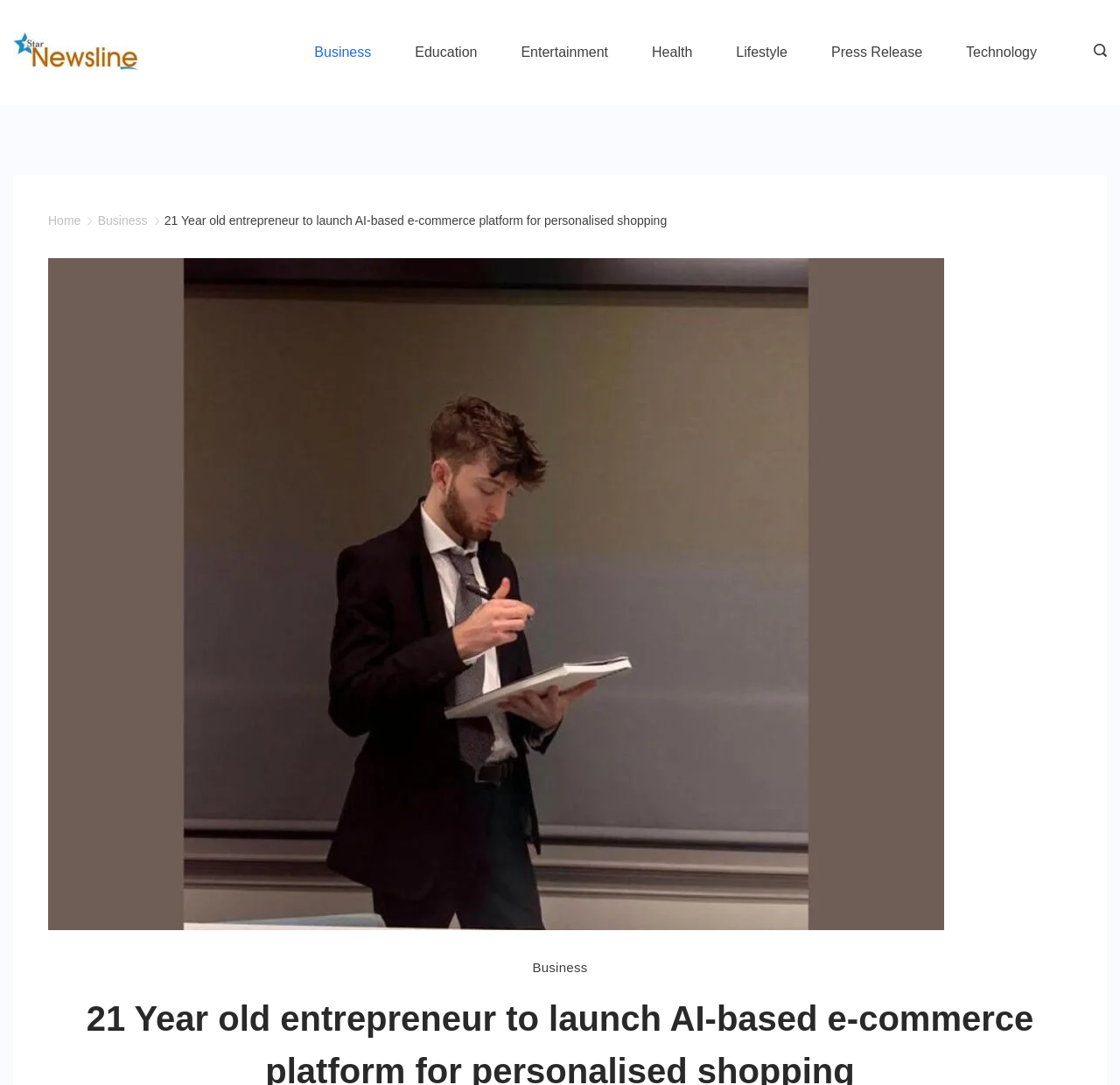How many images are present in the main article?
Using the image, give a concise answer in the form of a single word or short phrase.

2